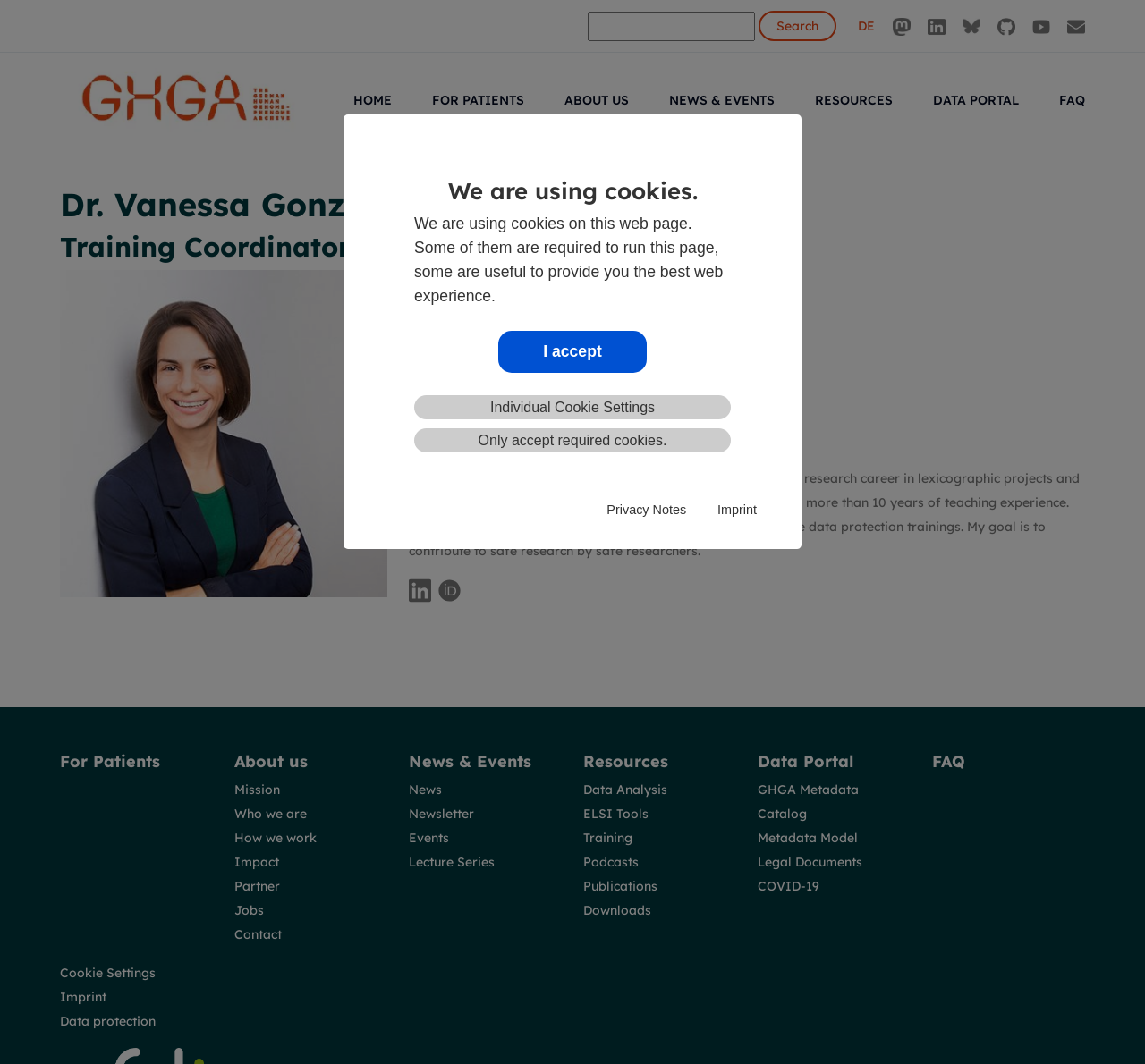Determine the bounding box coordinates of the clickable element to complete this instruction: "Search for something". Provide the coordinates in the format of four float numbers between 0 and 1, [left, top, right, bottom].

[0.513, 0.011, 0.659, 0.039]